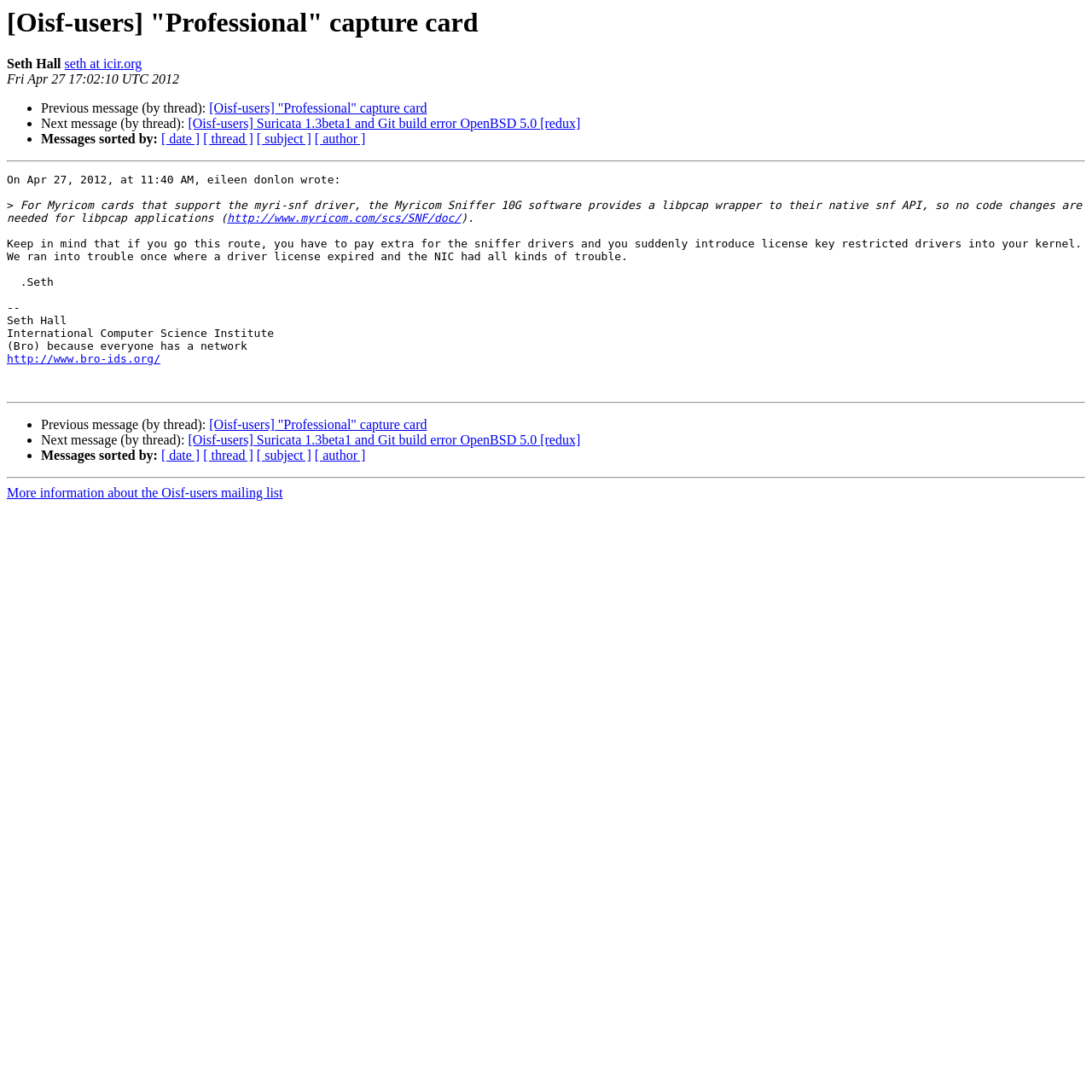Determine the bounding box coordinates of the clickable element to achieve the following action: 'Click on the Product Information tab'. Provide the coordinates as four float values between 0 and 1, formatted as [left, top, right, bottom].

None